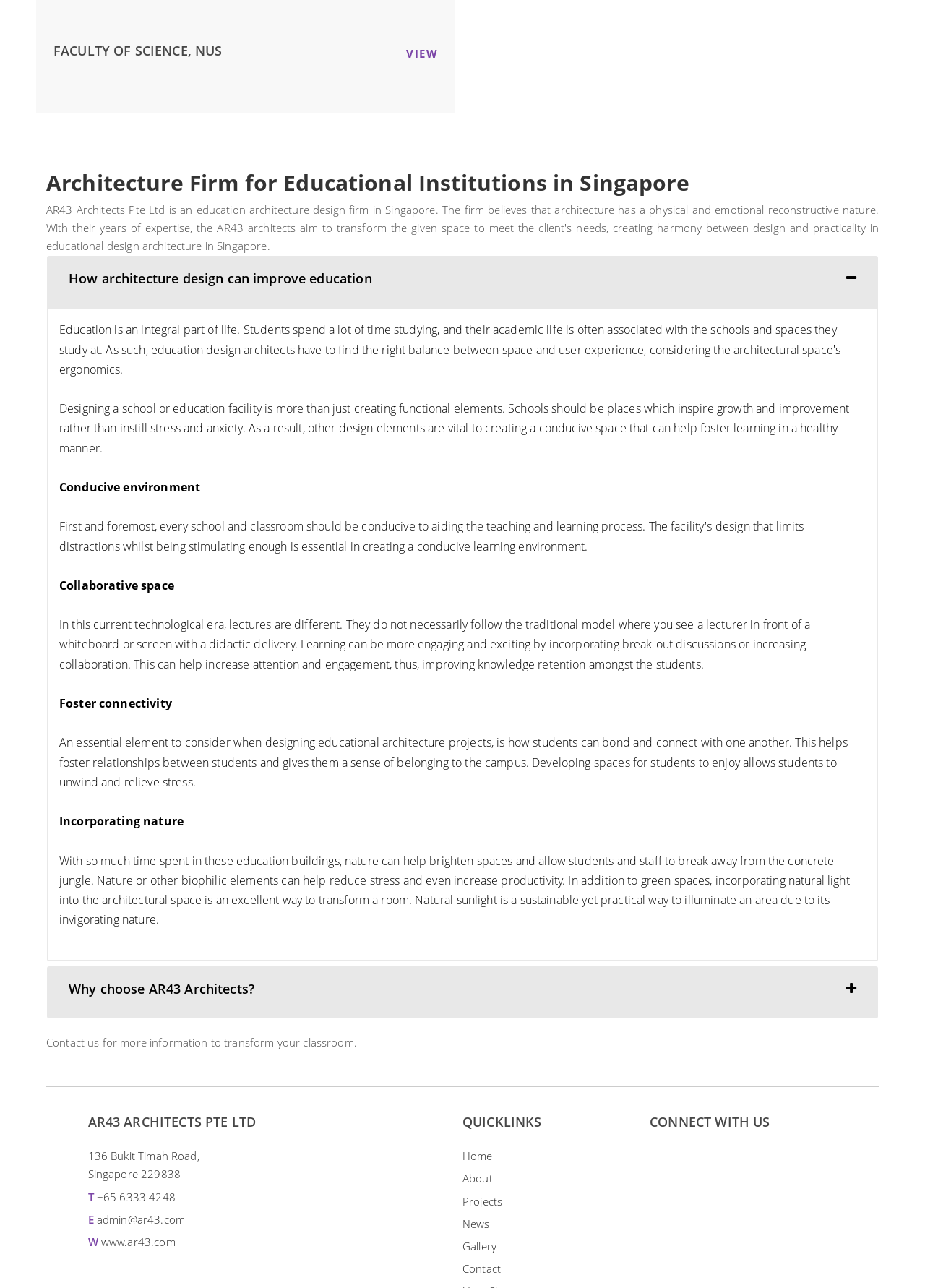What is the purpose of incorporating nature in educational architecture?
Based on the image, give a one-word or short phrase answer.

Reduce stress and increase productivity